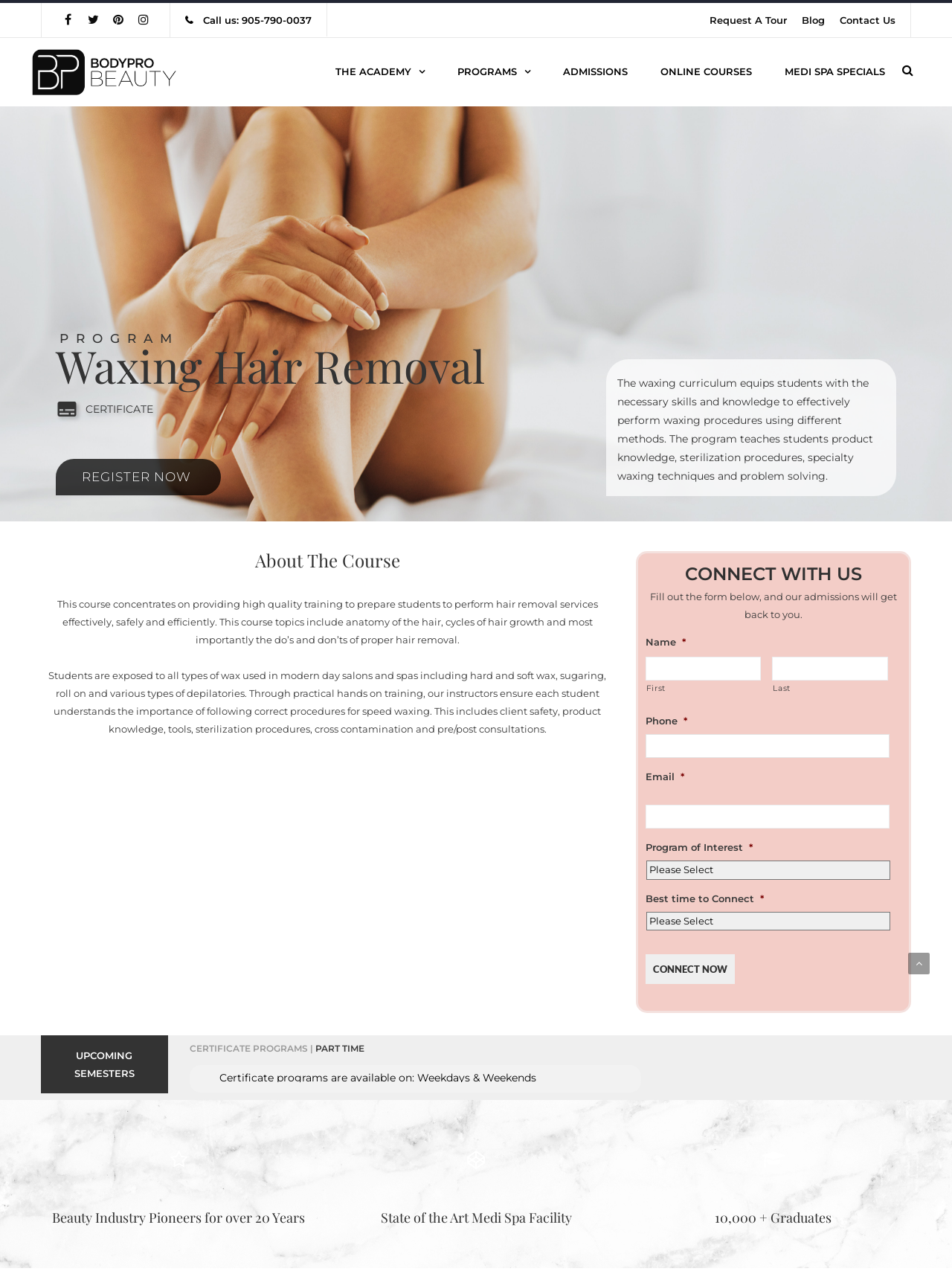Highlight the bounding box coordinates of the element that should be clicked to carry out the following instruction: "Select a 'Program of Interest'". The coordinates must be given as four float numbers ranging from 0 to 1, i.e., [left, top, right, bottom].

[0.679, 0.672, 0.935, 0.687]